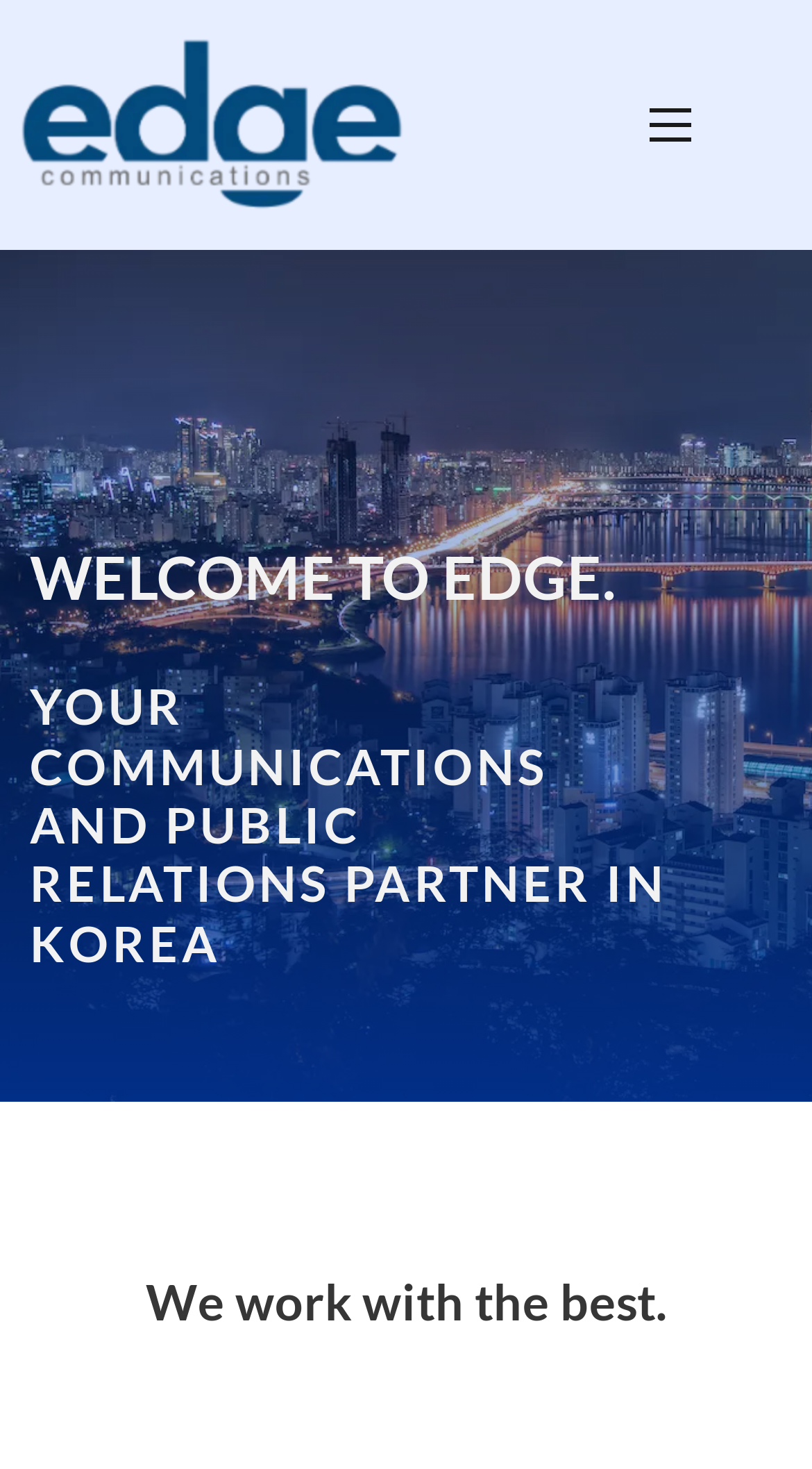Using the provided element description: "aria-label="Mobile menu"", identify the bounding box coordinates. The coordinates should be four floats between 0 and 1 in the order [left, top, right, bottom].

[0.799, 0.074, 0.85, 0.096]